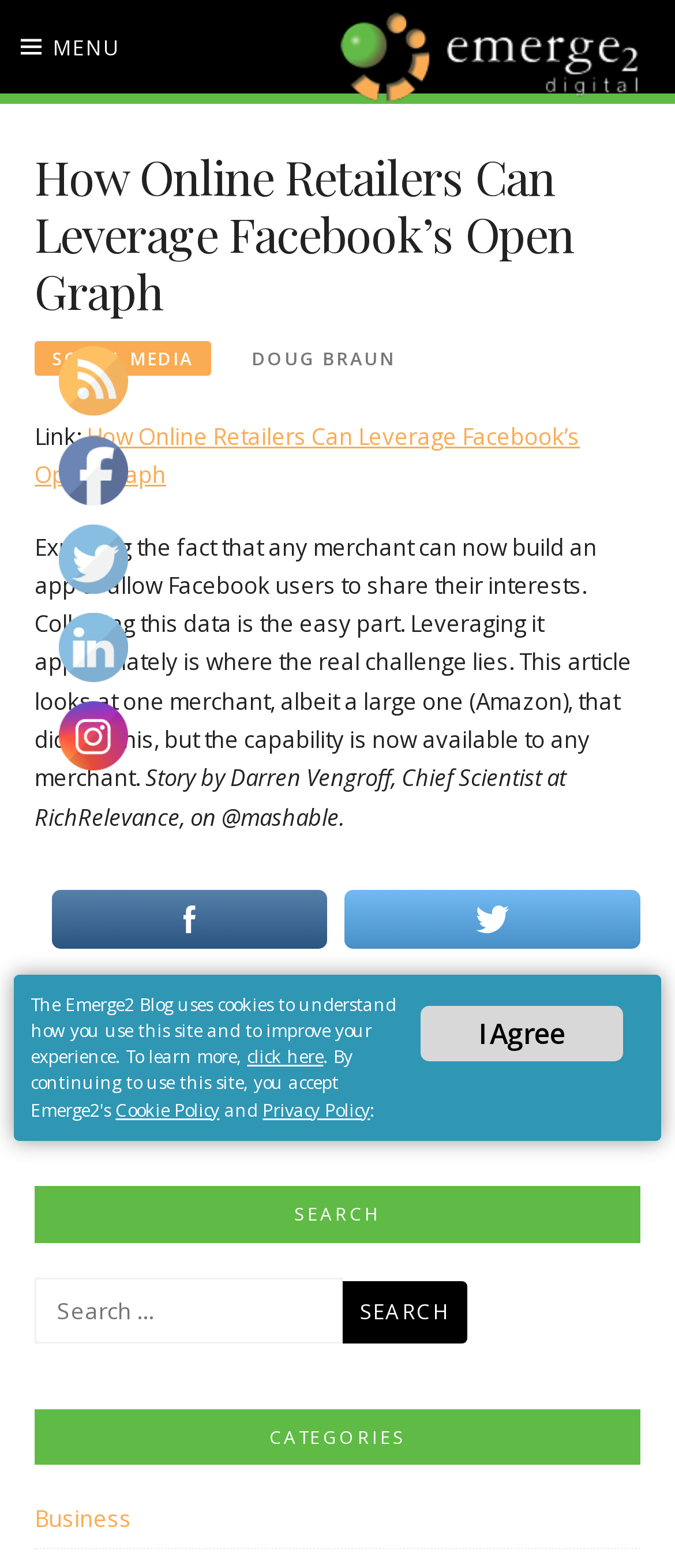Calculate the bounding box coordinates for the UI element based on the following description: "alt="Twitter" title="Twitter"". Ensure the coordinates are four float numbers between 0 and 1, i.e., [left, top, right, bottom].

[0.09, 0.335, 0.192, 0.38]